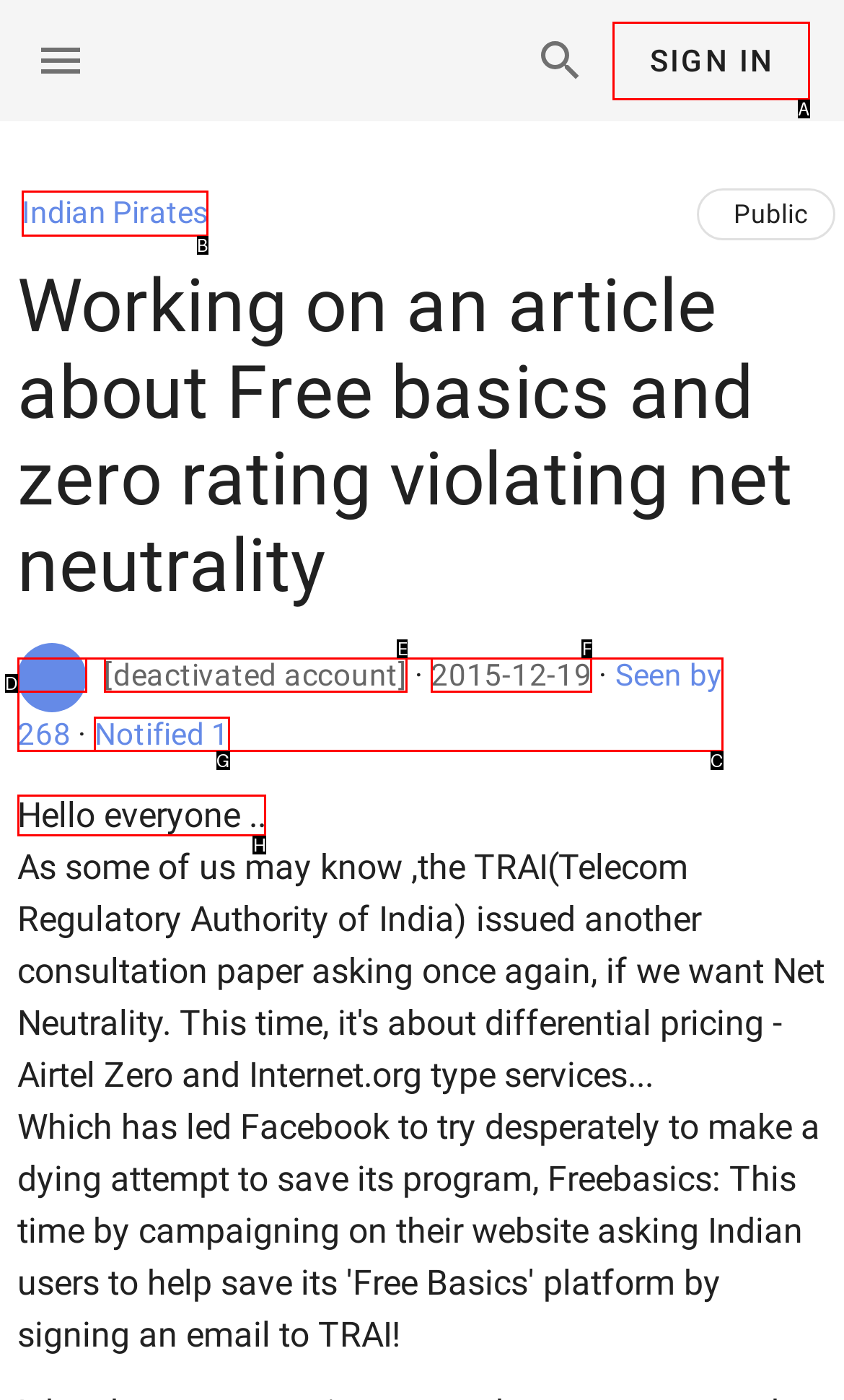Tell me which one HTML element I should click to complete this task: Check the post details Answer with the option's letter from the given choices directly.

H